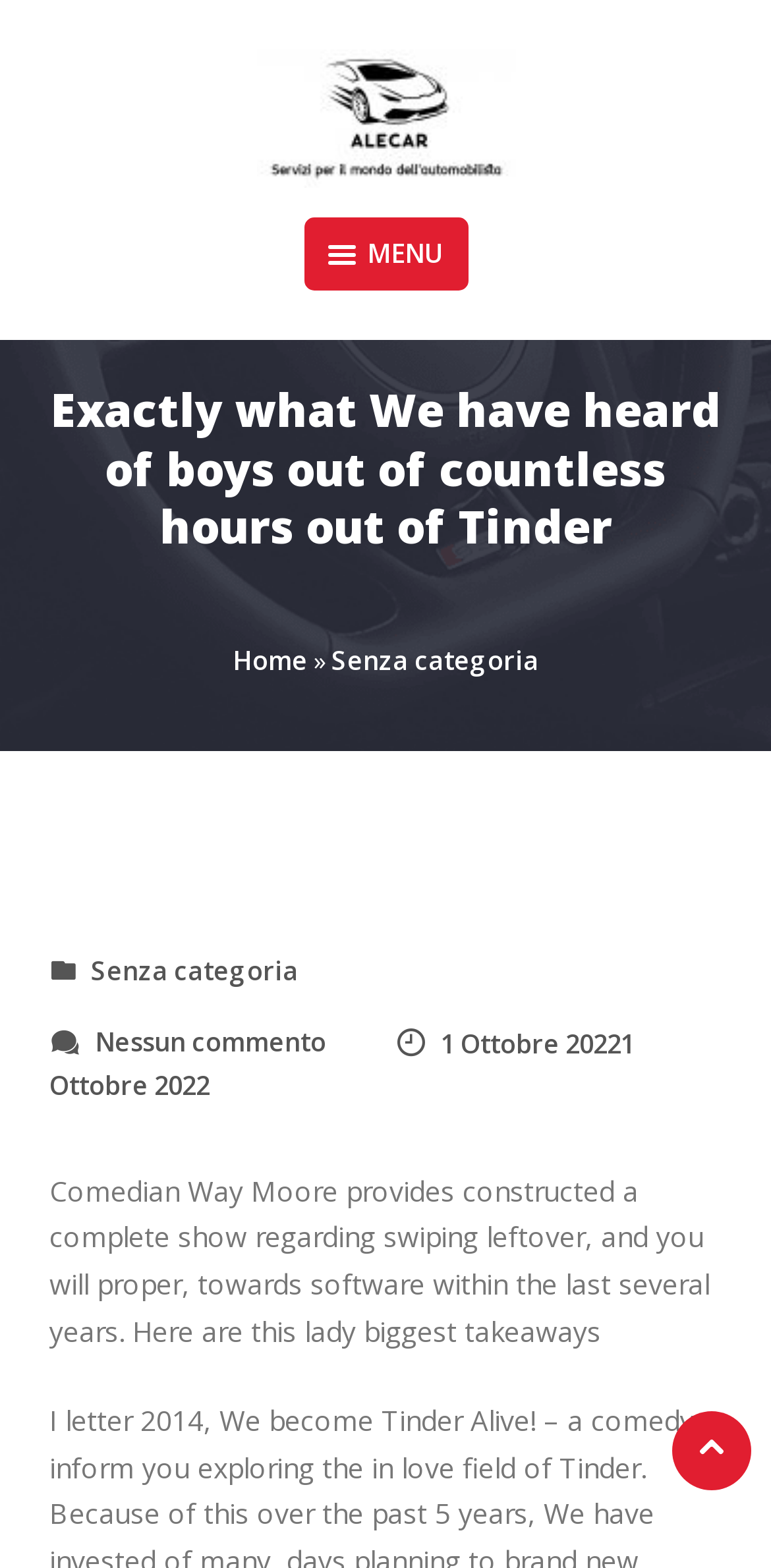Kindly determine the bounding box coordinates for the clickable area to achieve the given instruction: "Click the AleCar link".

[0.332, 0.032, 0.668, 0.12]